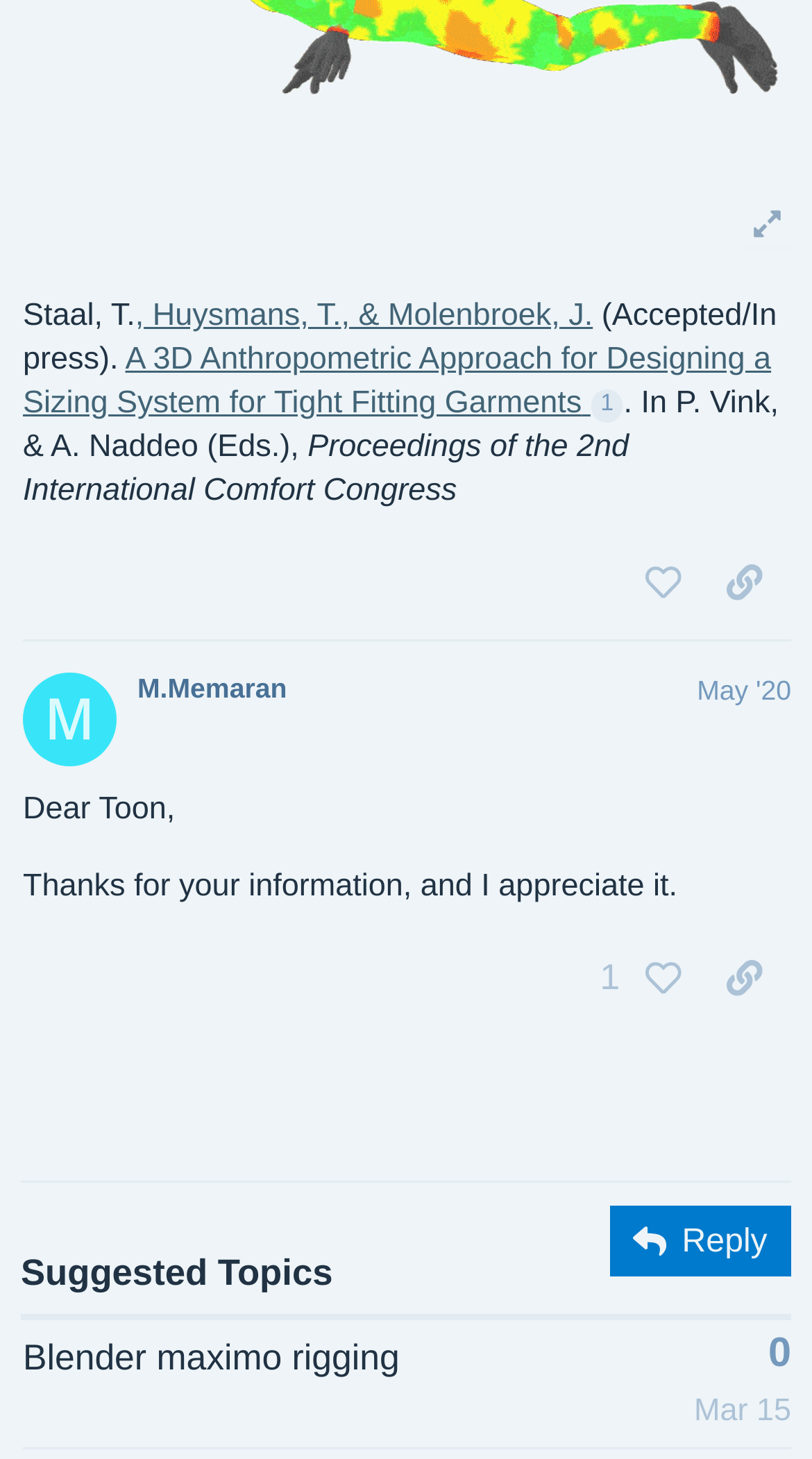Who is the author of the post?
Craft a detailed and extensive response to the question.

I found the author's name by looking at the StaticText element with the text 'Staal, T.' which is likely to be the author's name.